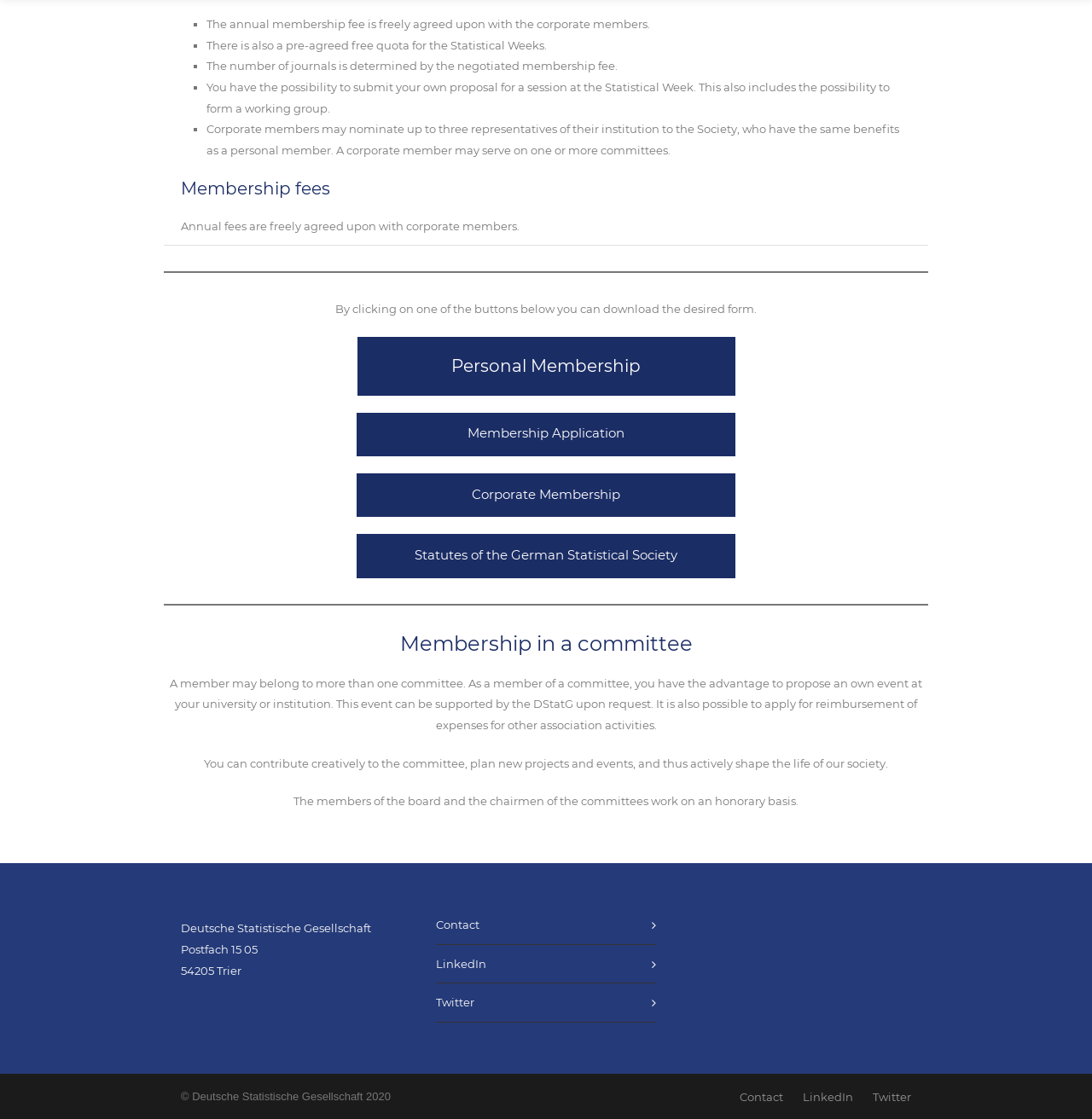Please indicate the bounding box coordinates of the element's region to be clicked to achieve the instruction: "learn about membership fees". Provide the coordinates as four float numbers between 0 and 1, i.e., [left, top, right, bottom].

[0.166, 0.159, 0.834, 0.177]